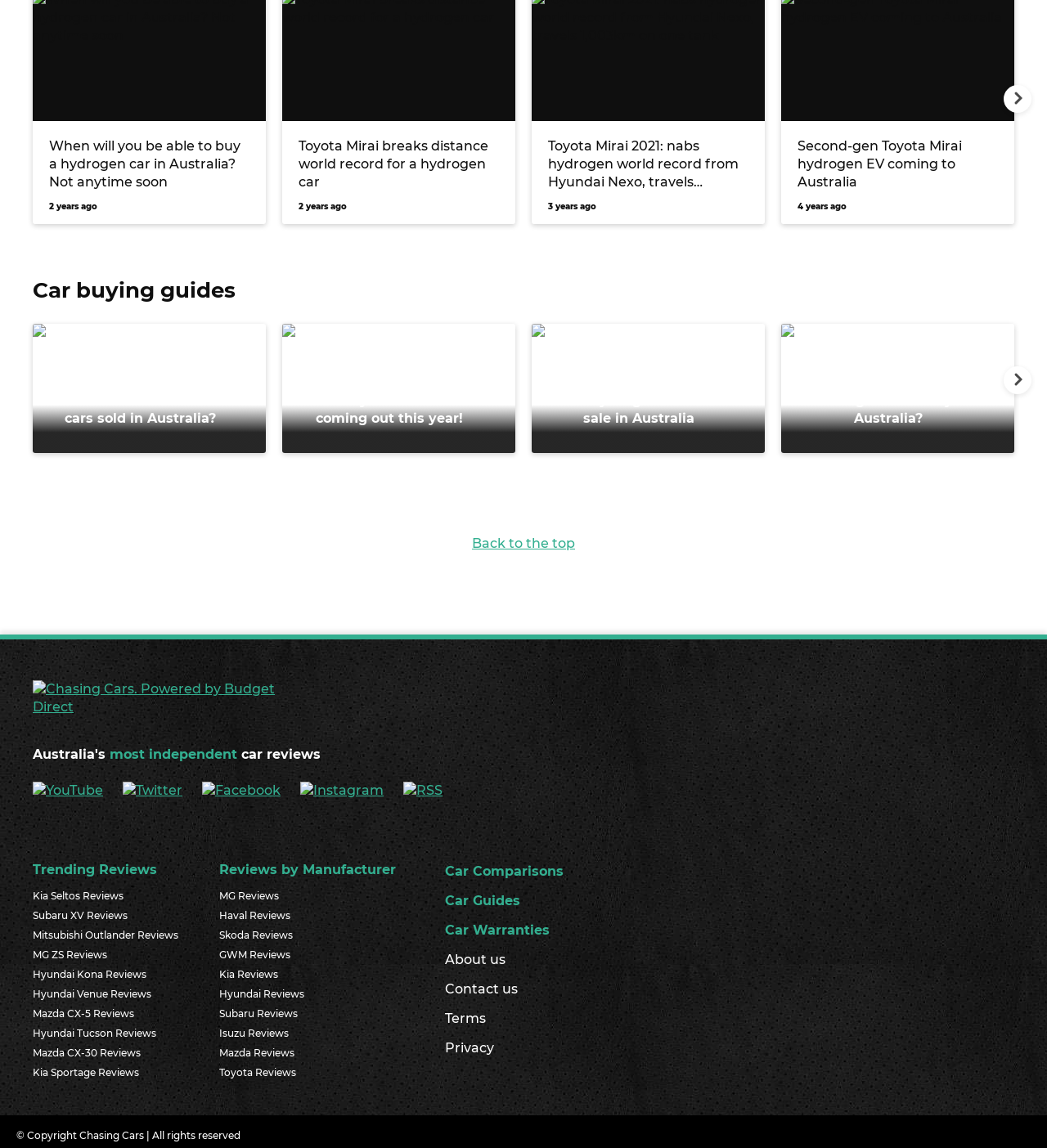How many social media platforms are listed at the bottom of the page?
Examine the webpage screenshot and provide an in-depth answer to the question.

By counting the number of links at the bottom of the page, I can see that there are 5 social media platforms listed, including YouTube, Twitter, Facebook, Instagram, and RSS.